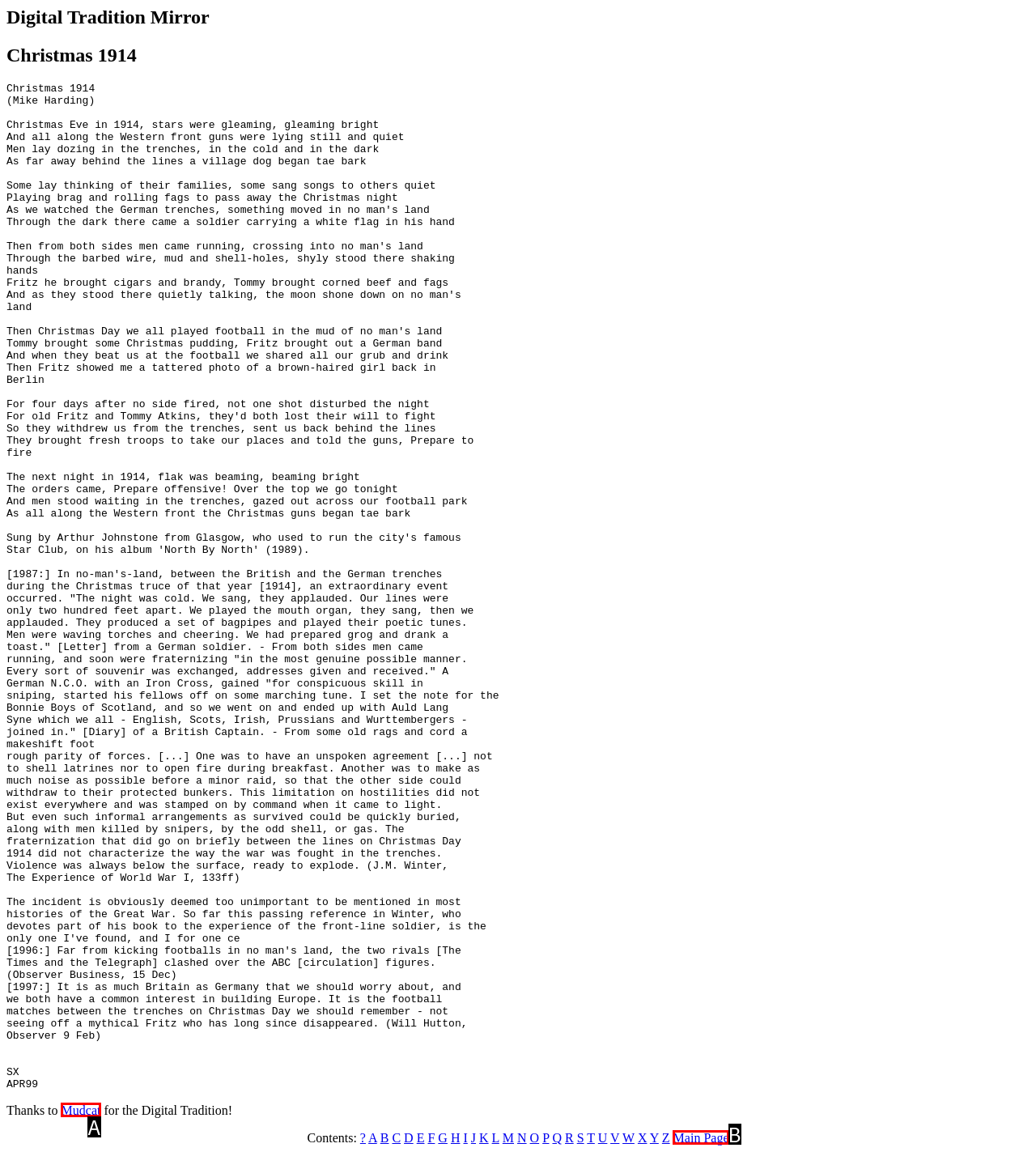Identify the bounding box that corresponds to: Mudcat
Respond with the letter of the correct option from the provided choices.

A